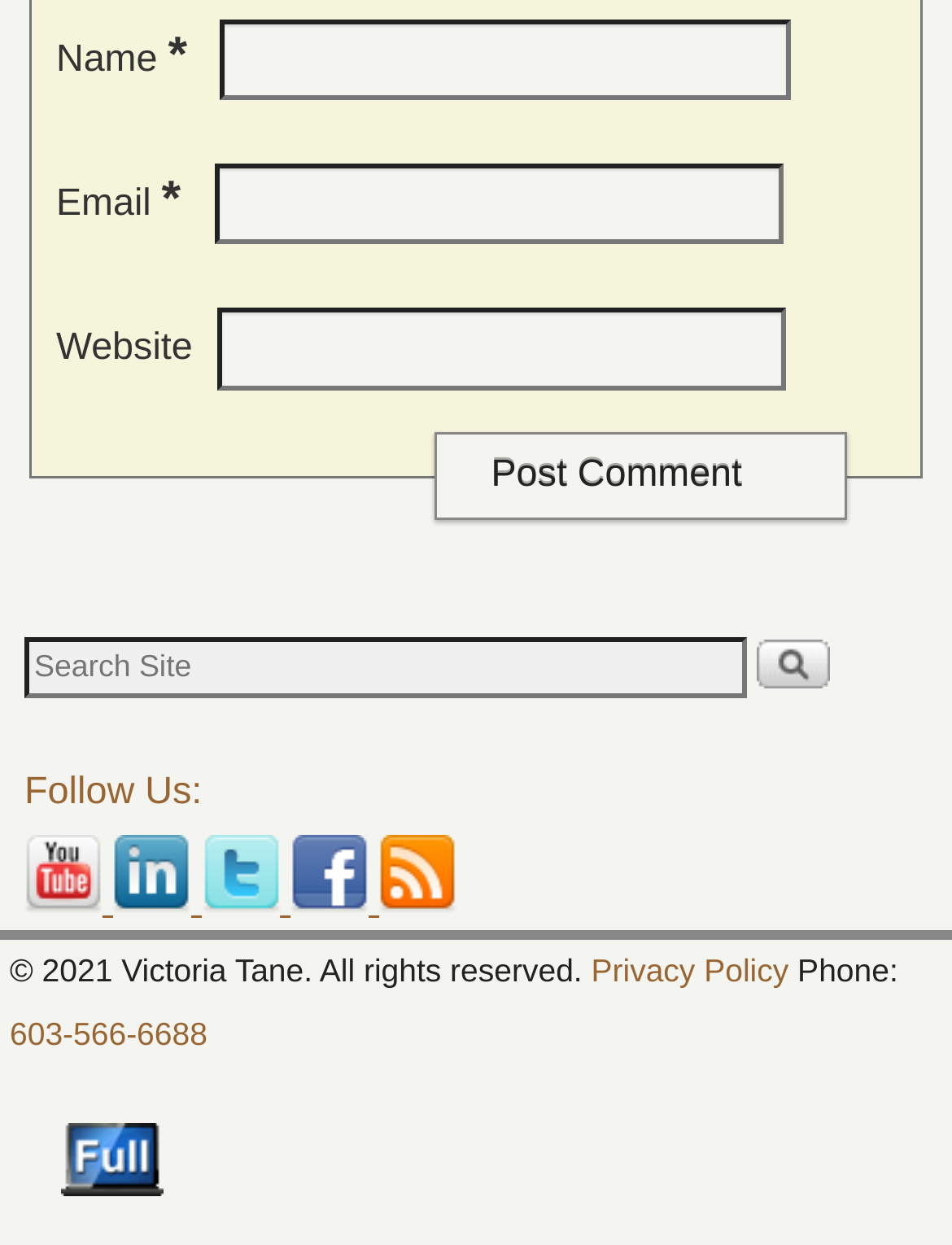What is the purpose of the button at the bottom of the page?
Please craft a detailed and exhaustive response to the question.

The button at the bottom of the page has the text 'Post Comment' which suggests that it is used to submit a comment or feedback. This is indicated by the button element with OCR text 'Post Comment' and bounding box coordinates [0.457, 0.348, 0.89, 0.417].